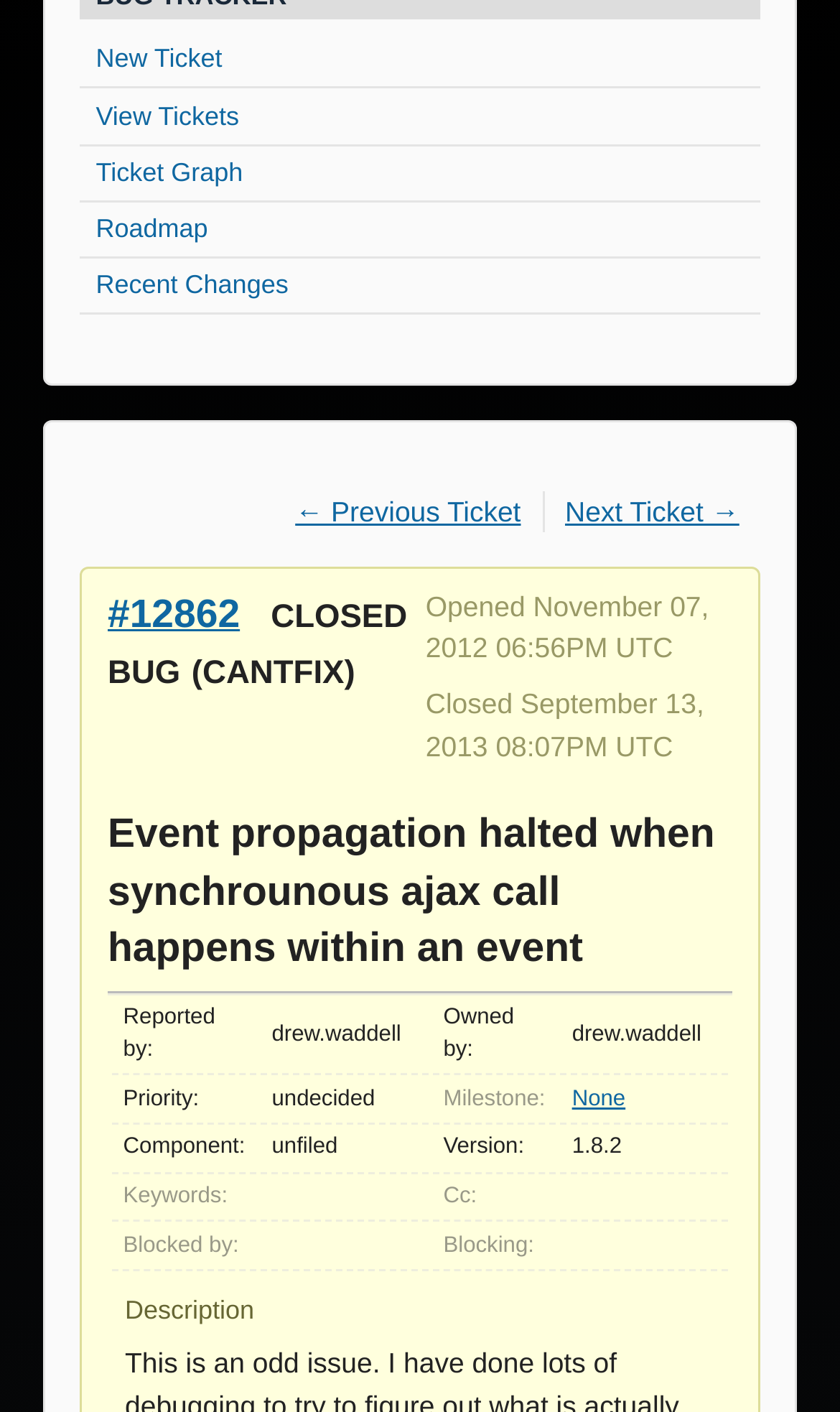Identify the bounding box coordinates for the UI element described as: "Painters Ballybough". The coordinates should be provided as four floats between 0 and 1: [left, top, right, bottom].

None